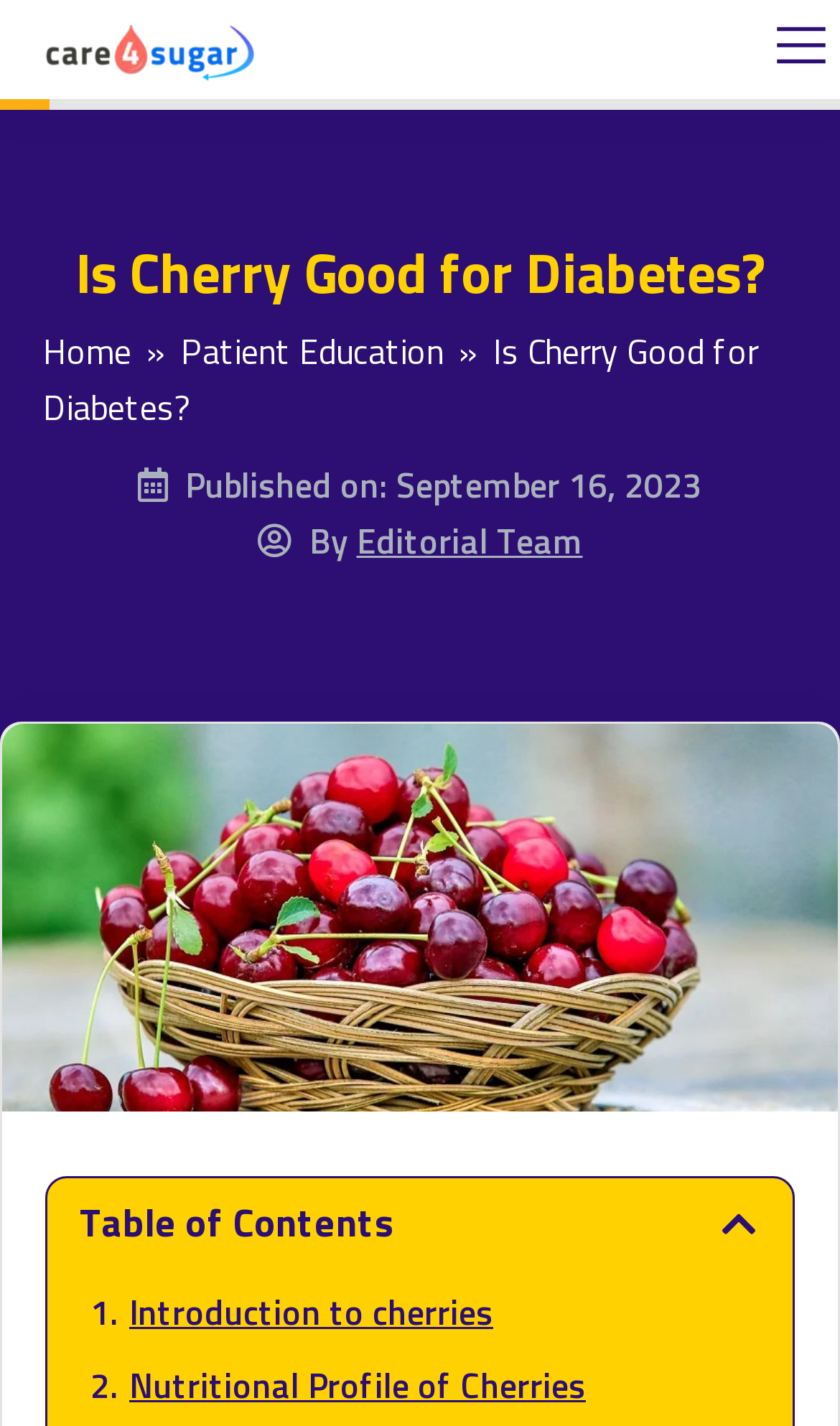Determine the bounding box coordinates of the clickable element to achieve the following action: 'Submit your mobile number'. Provide the coordinates as four float values between 0 and 1, formatted as [left, top, right, bottom].

[0.051, 0.595, 0.949, 0.662]